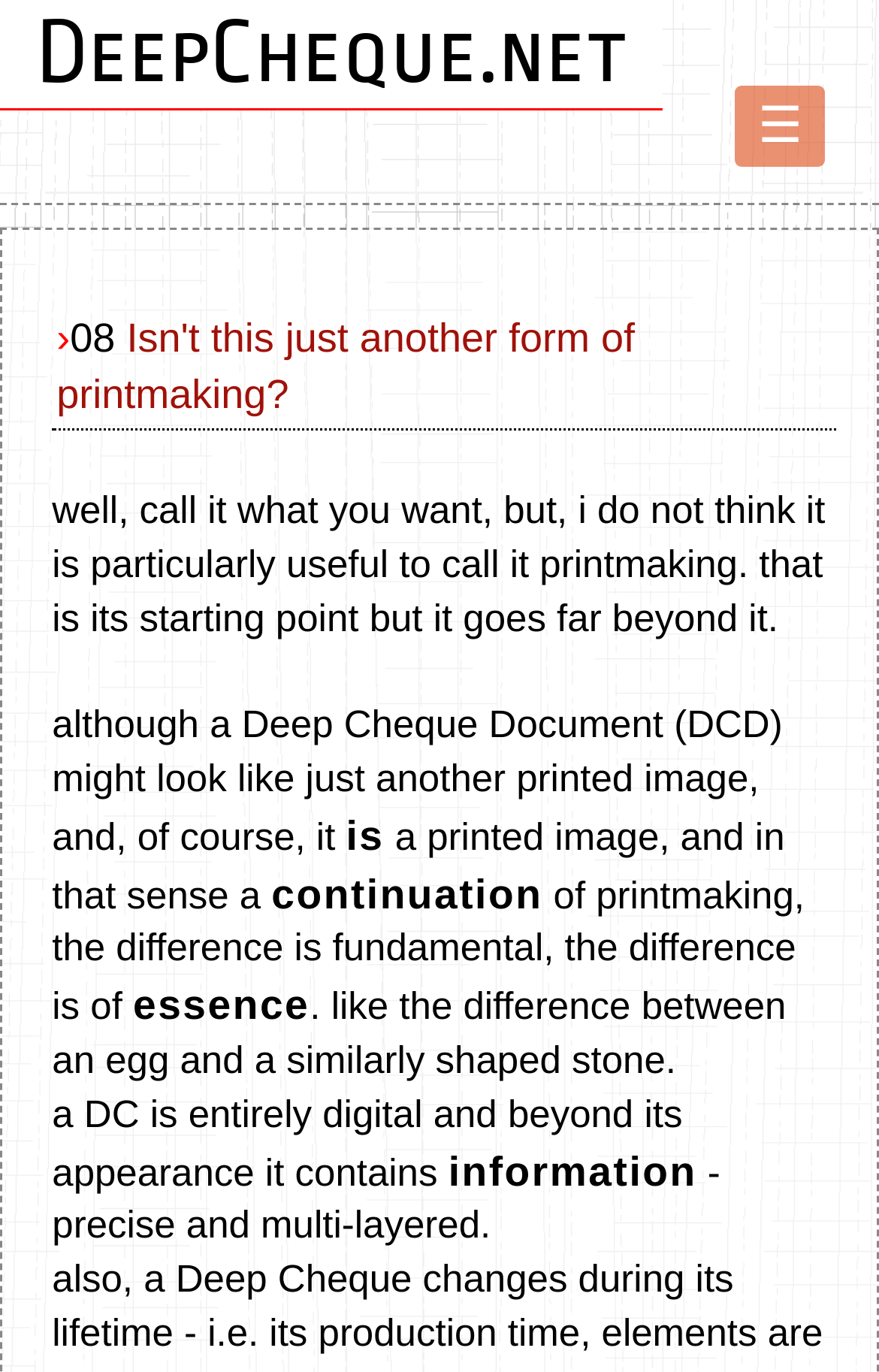What is the difference between a Deep Cheque Document and printmaking?
Please provide a detailed and comprehensive answer to the question.

According to the webpage, the difference between a Deep Cheque Document and printmaking is fundamental. It is explained that a Deep Cheque Document is entirely digital and contains precise and multi-layered information, whereas printmaking is just a starting point for a Deep Cheque Document.